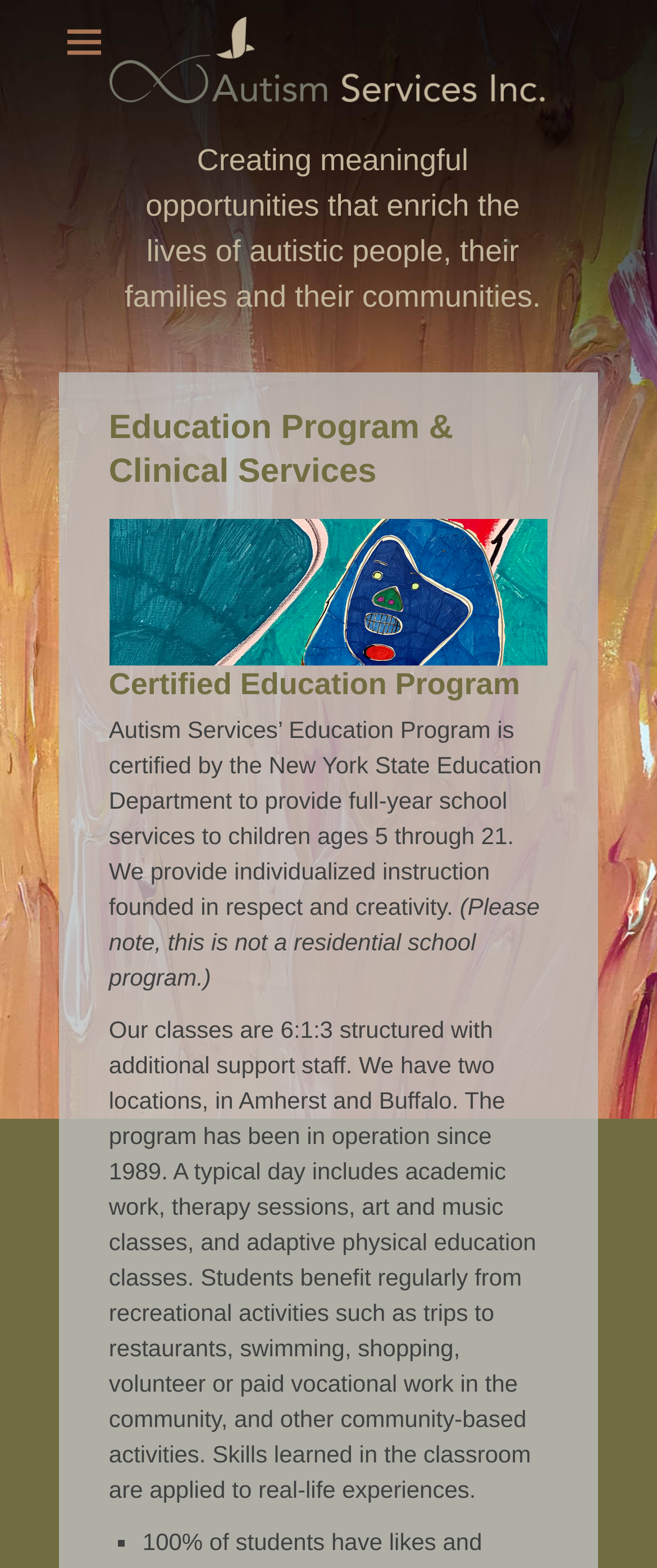How many locations does the program have?
Answer the question in as much detail as possible.

According to the webpage, the program has two locations, one in Amherst and one in Buffalo, as mentioned in the StaticText element with the text 'We have two locations, in Amherst and Buffalo.'